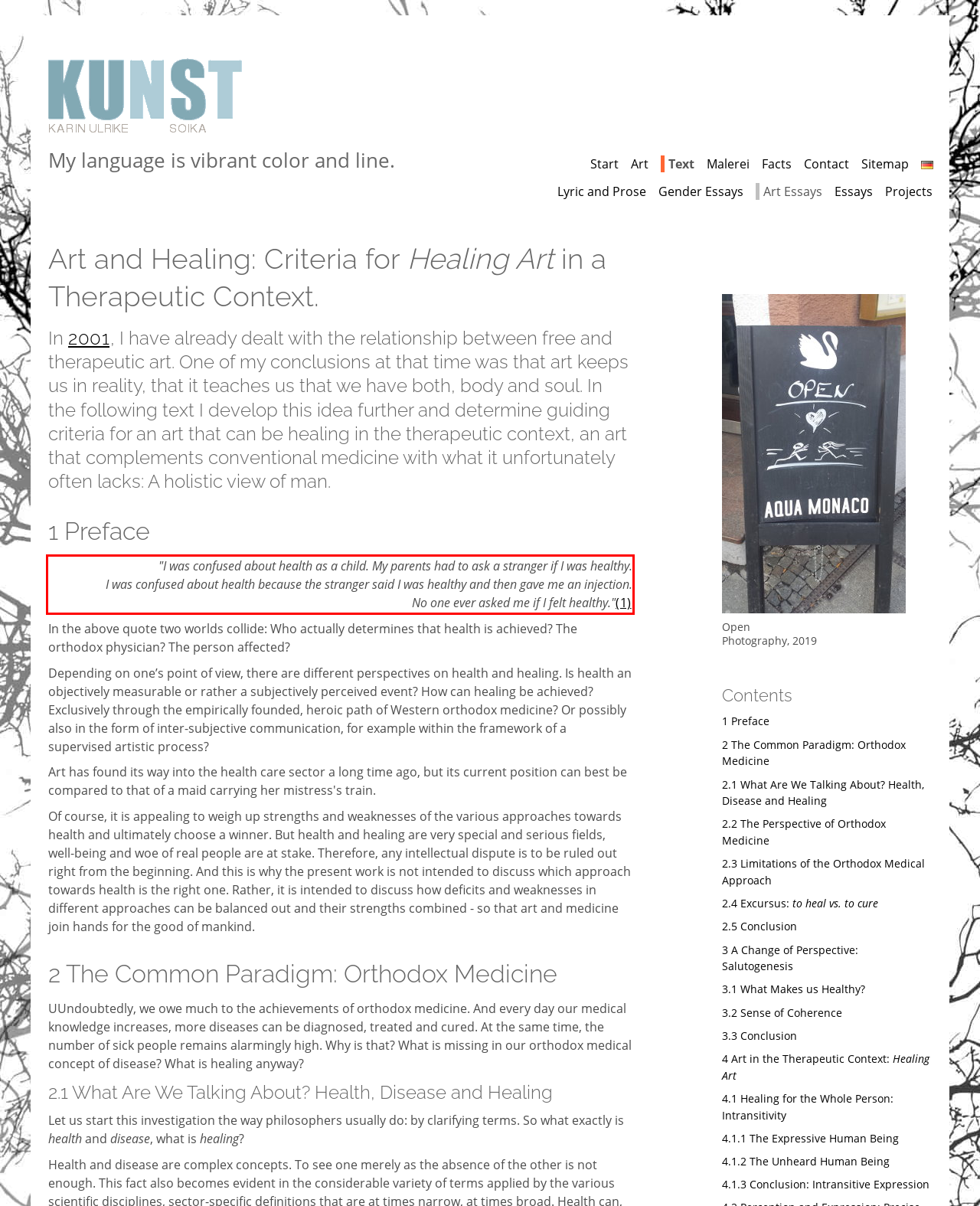Your task is to recognize and extract the text content from the UI element enclosed in the red bounding box on the webpage screenshot.

"I was confused about health as a child. My parents had to ask a stranger if I was healthy. I was confused about health because the stranger said I was healthy and then gave me an injection. No one ever asked me if I felt healthy."(1)